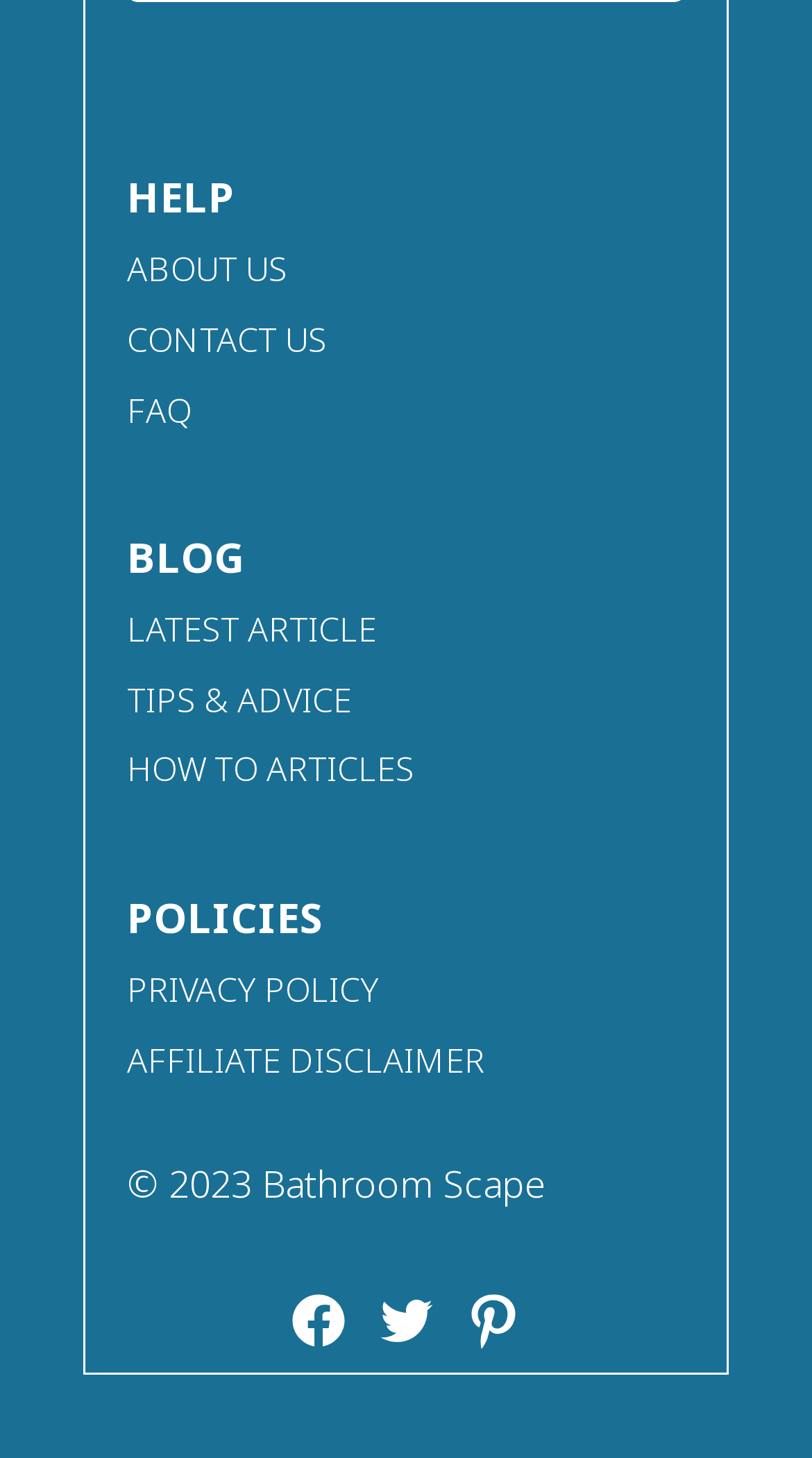Locate the bounding box of the UI element defined by this description: "Pinterest". The coordinates should be given as four float numbers between 0 and 1, formatted as [left, top, right, bottom].

[0.569, 0.884, 0.646, 0.926]